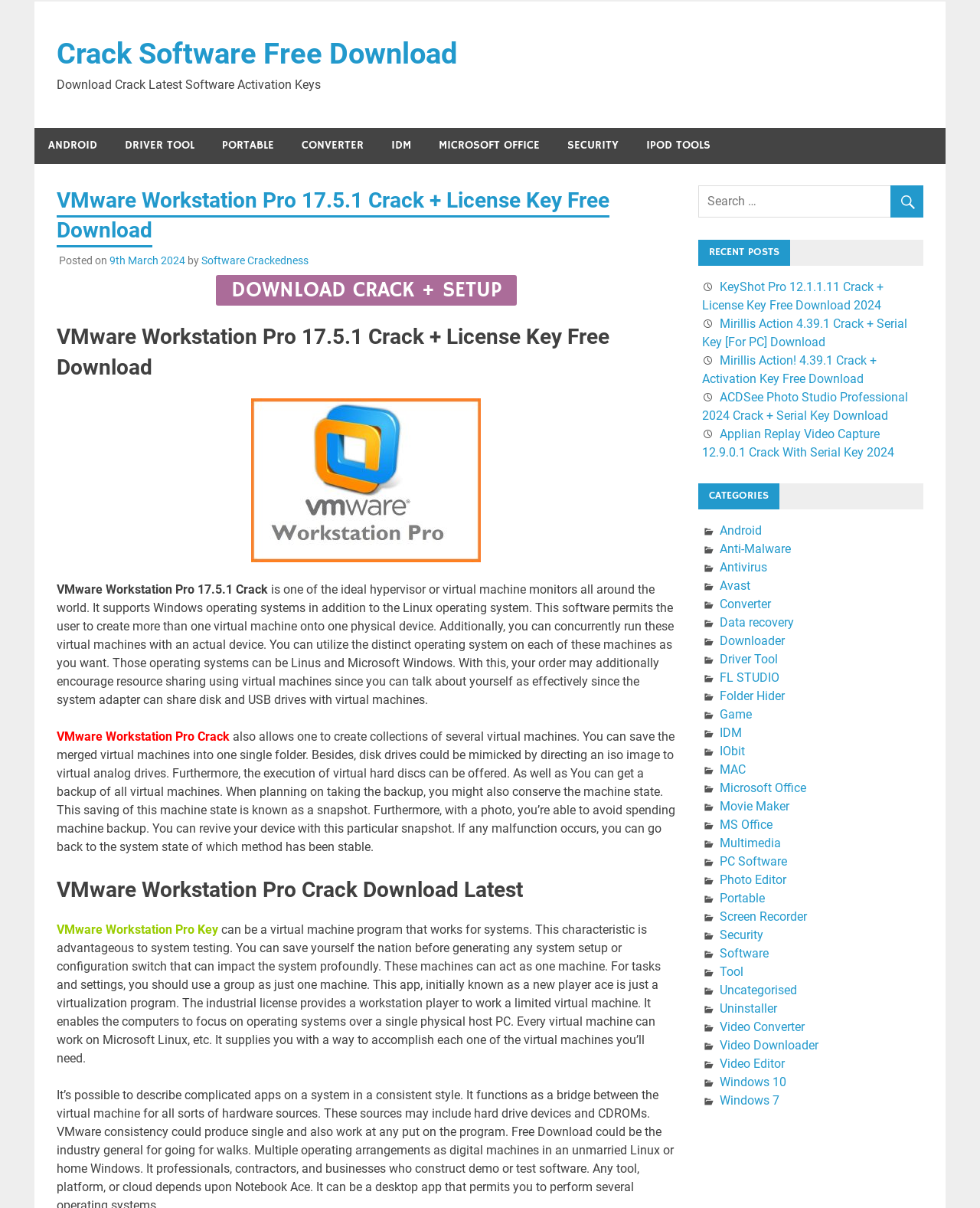Find the bounding box coordinates of the area to click in order to follow the instruction: "View recent posts".

[0.712, 0.199, 0.806, 0.22]